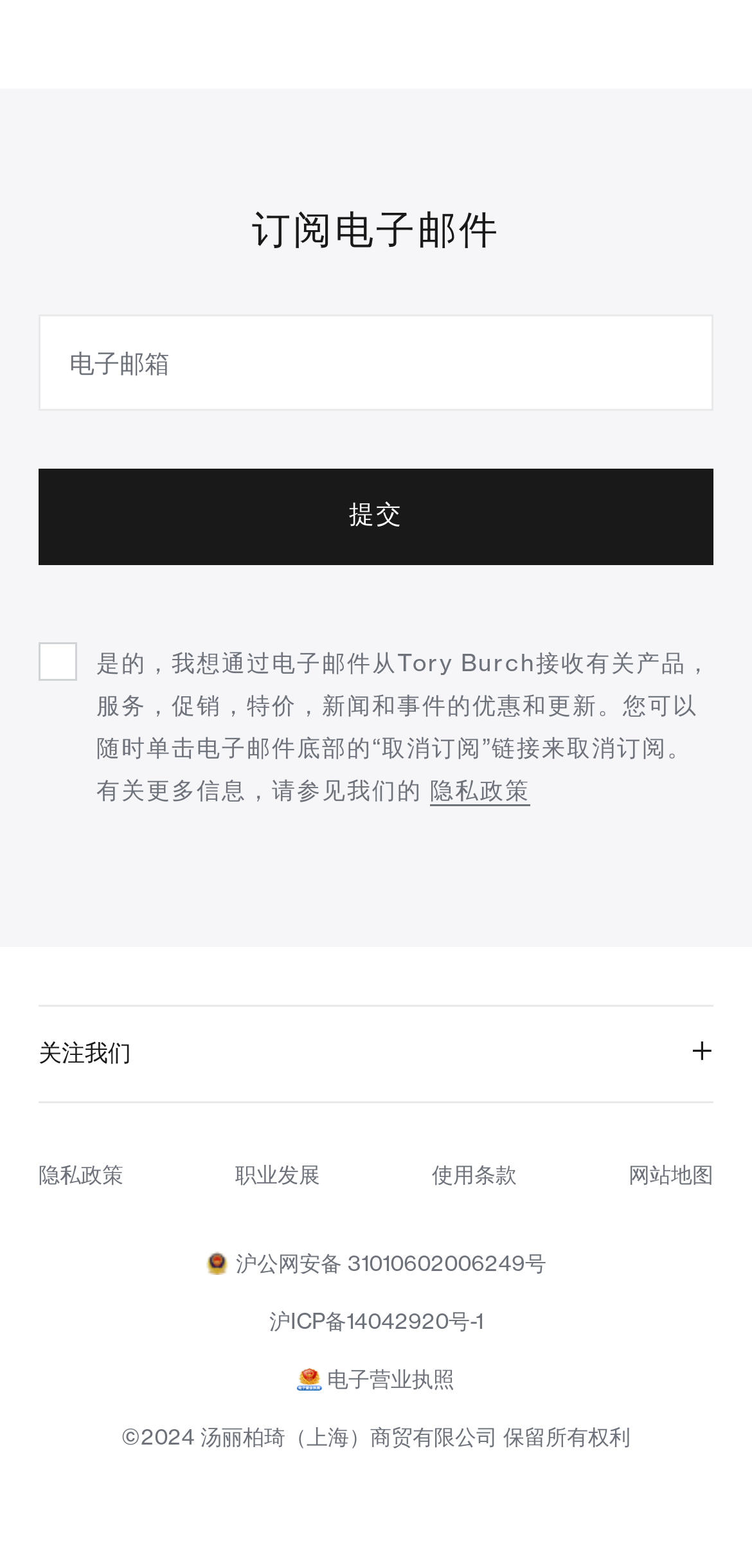Identify the bounding box coordinates of the clickable section necessary to follow the following instruction: "Follow us". The coordinates should be presented as four float numbers from 0 to 1, i.e., [left, top, right, bottom].

[0.051, 0.661, 0.174, 0.68]